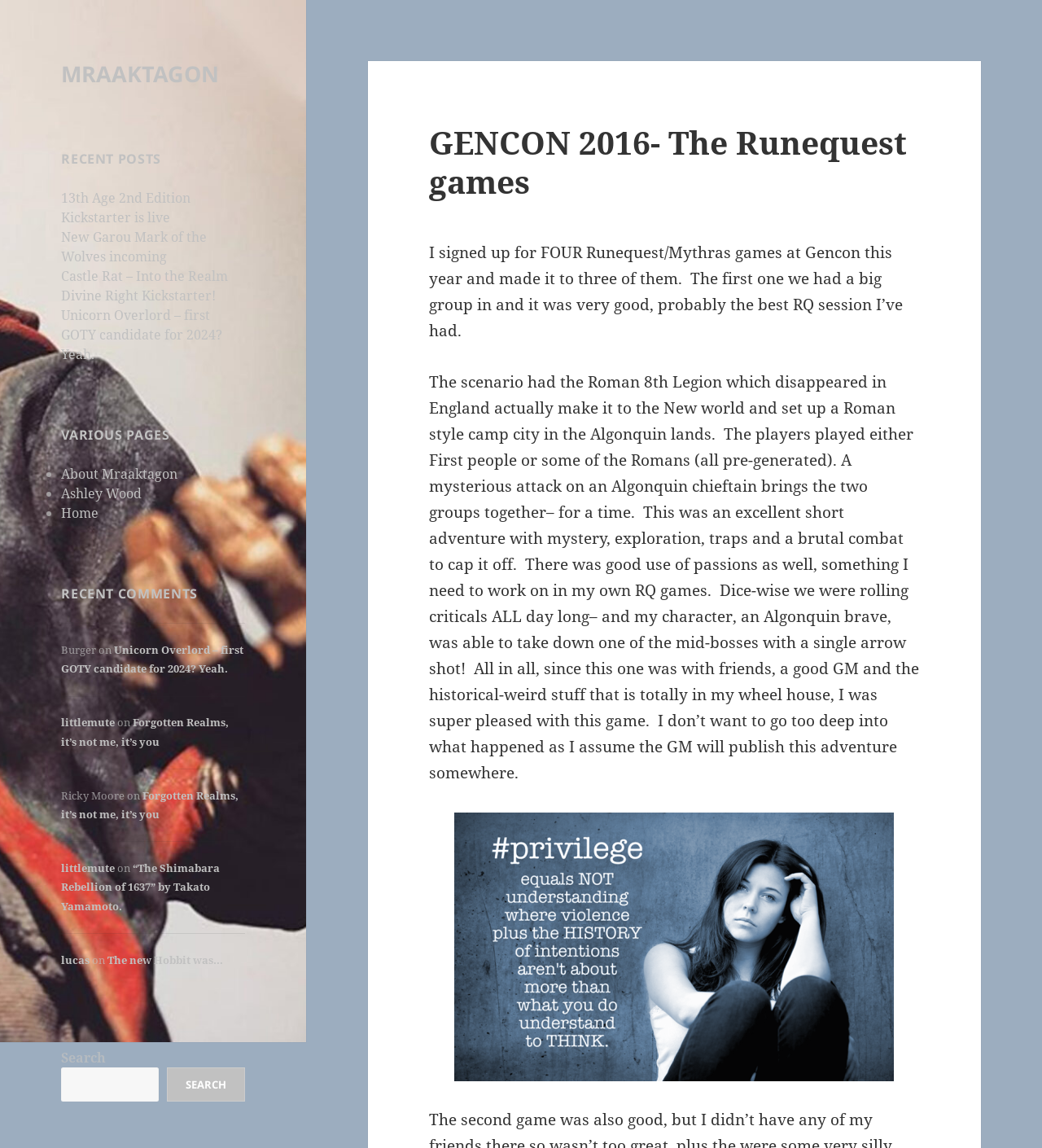What is the name of the link at the bottom of the webpage?
Give a single word or phrase as your answer by examining the image.

privledge